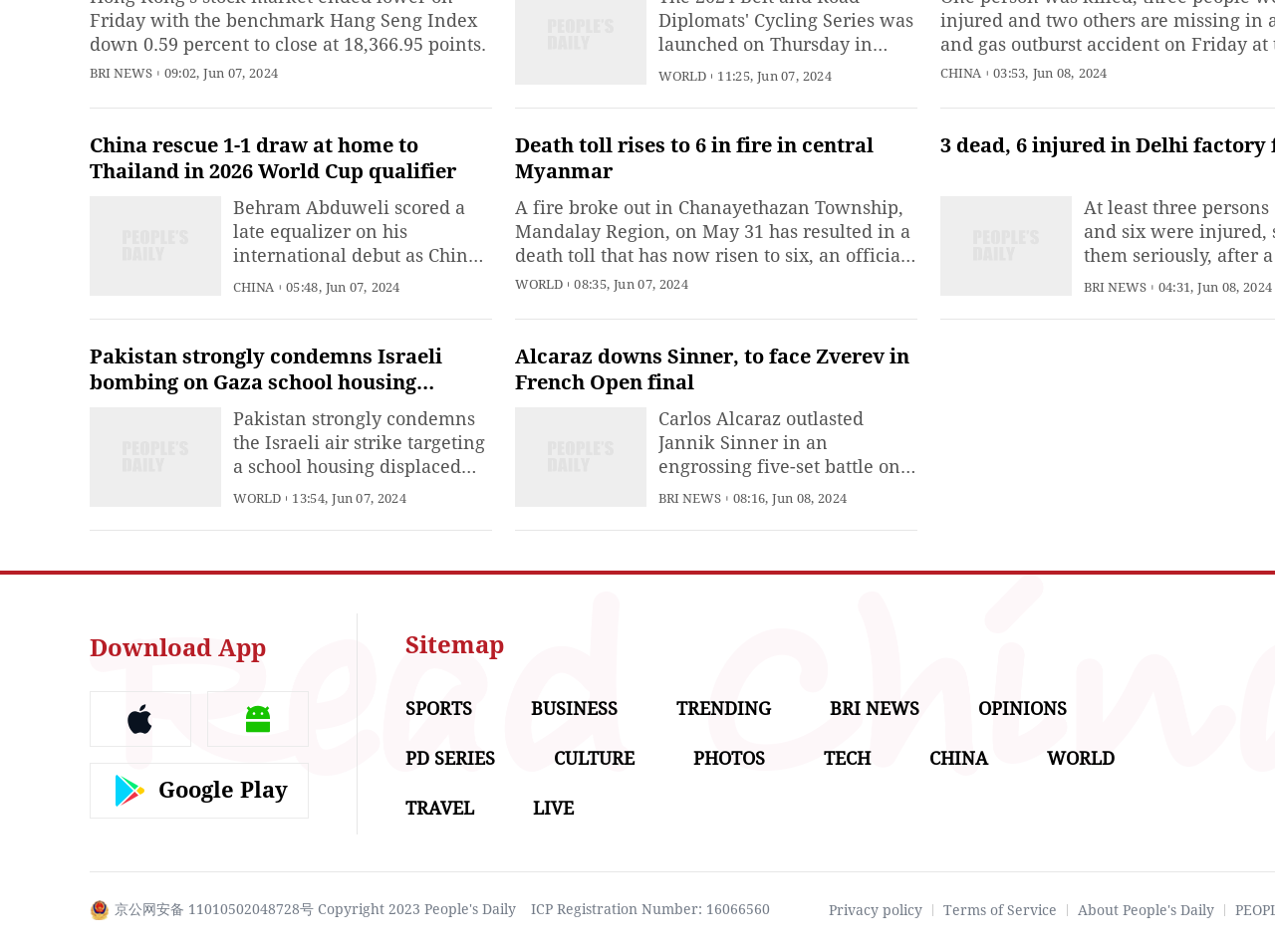Find the UI element described as: "Privacy policy" and predict its bounding box coordinates. Ensure the coordinates are four float numbers between 0 and 1, [left, top, right, bottom].

[0.65, 0.948, 0.723, 0.964]